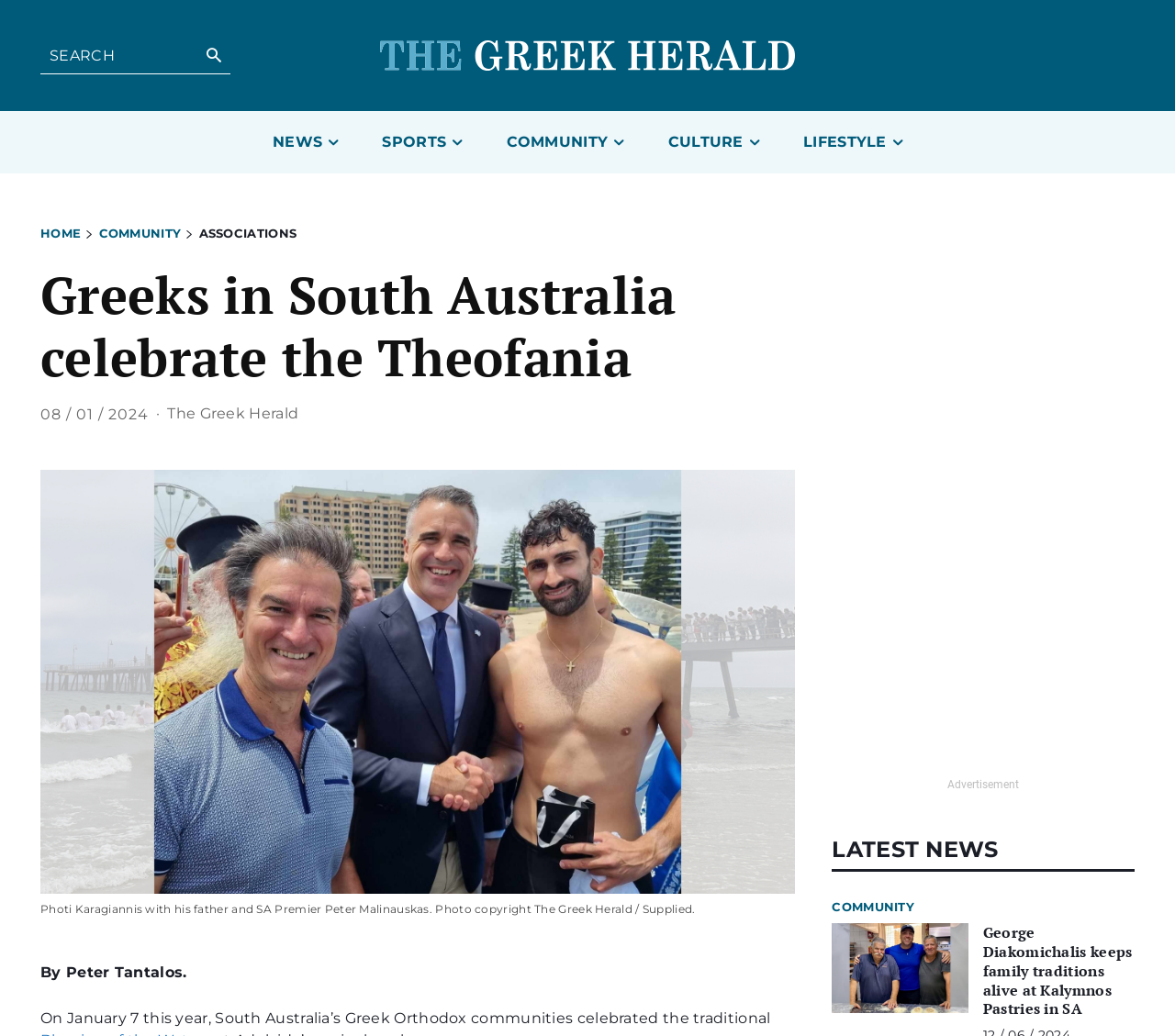Summarize the webpage with intricate details.

The webpage appears to be a news article from The Greek Herald, with a focus on the Greek Orthodox community in South Australia. At the top of the page, there is a search bar with a magnifying glass icon and a "SEARCH" label. Below this, there are five navigation links: "NEWS", "SPORTS", "COMMUNITY", "CULTURE", and "LIFESTYLE", each accompanied by a small icon.

The main content of the page is divided into two sections. The top section features a large image with a caption describing a photo of Photi Karagiannis with his father and SA Premier Peter Malinauskas. Below the image, there is a brief article with a heading "Greeks in South Australia celebrate the Theofania" and a timestamp "08 / 01 / 2024". The article is written by Peter Tantalos and describes the traditional Blessing of the Waters celebration held on January 7.

The second section of the page is headed "LATEST NEWS" and features a list of news articles, including one about George Diakomichalis keeping family traditions alive at Kalymnos Pastries in SA. There is also an advertisement iframe located to the right of the main content.

In terms of layout, the page has a clean and organized structure, with clear headings and concise text. The use of images and icons adds visual interest to the page, and the navigation links are prominently displayed at the top.